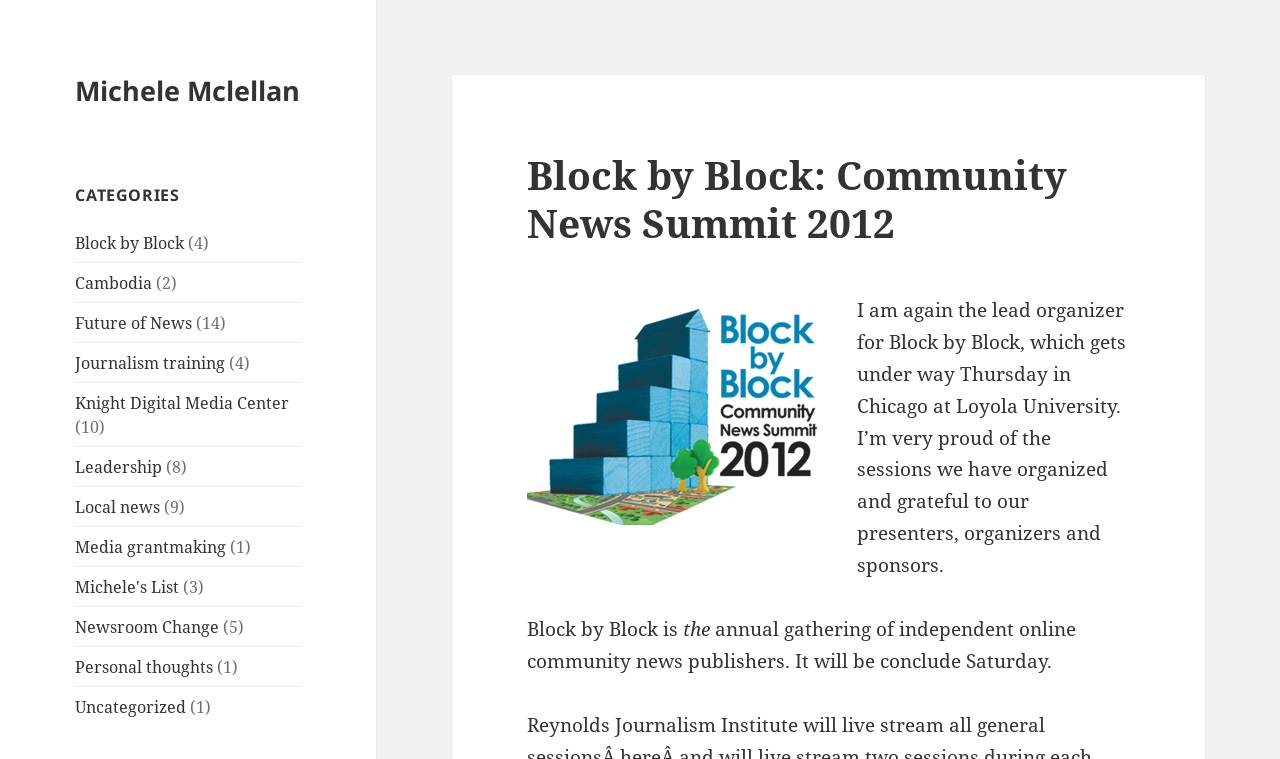Please provide the bounding box coordinates for the element that needs to be clicked to perform the instruction: "Explore Michele's List". The coordinates must consist of four float numbers between 0 and 1, formatted as [left, top, right, bottom].

[0.059, 0.758, 0.14, 0.787]